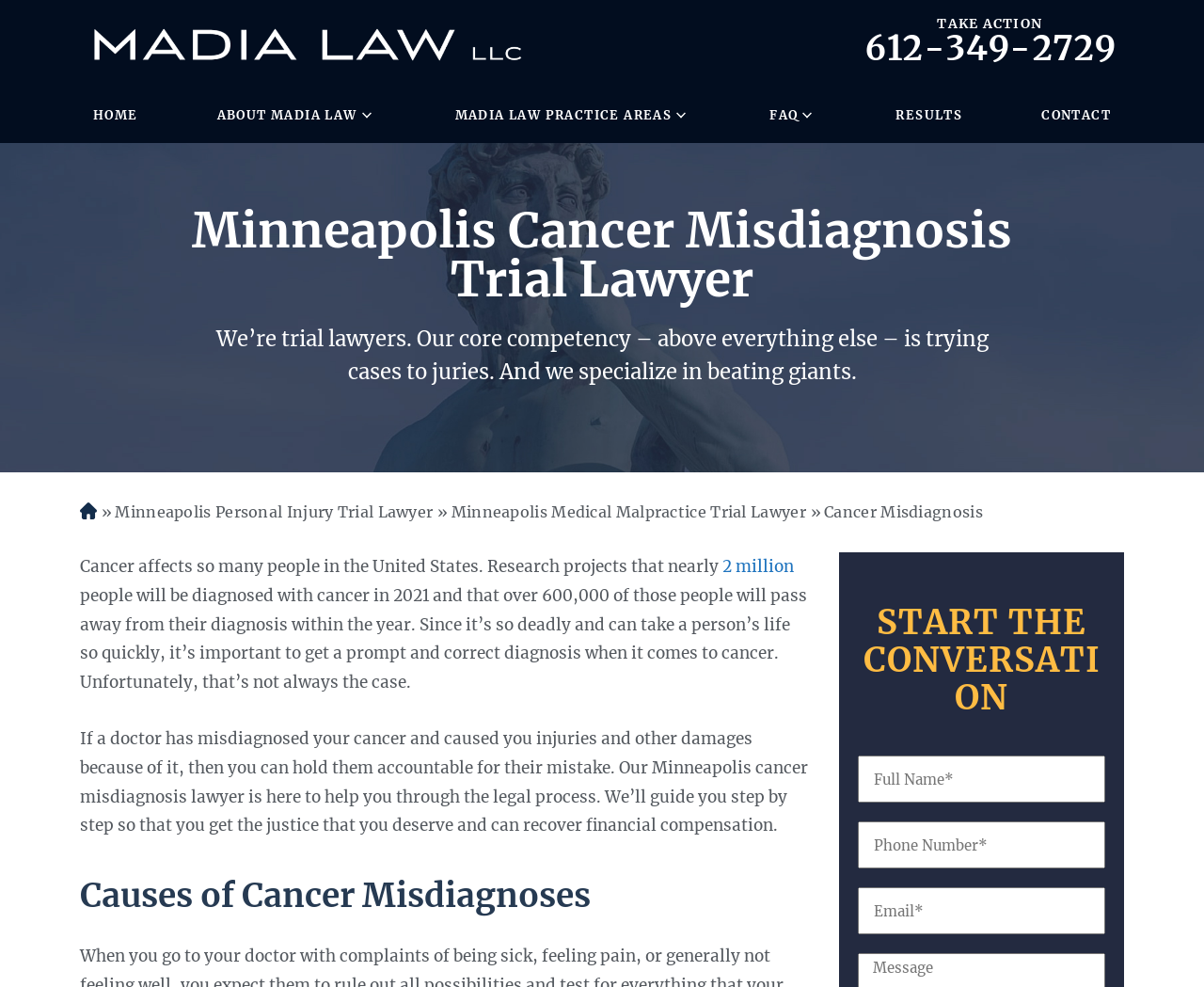Find the primary header on the webpage and provide its text.

Minneapolis Cancer Misdiagnosis Trial Lawyer